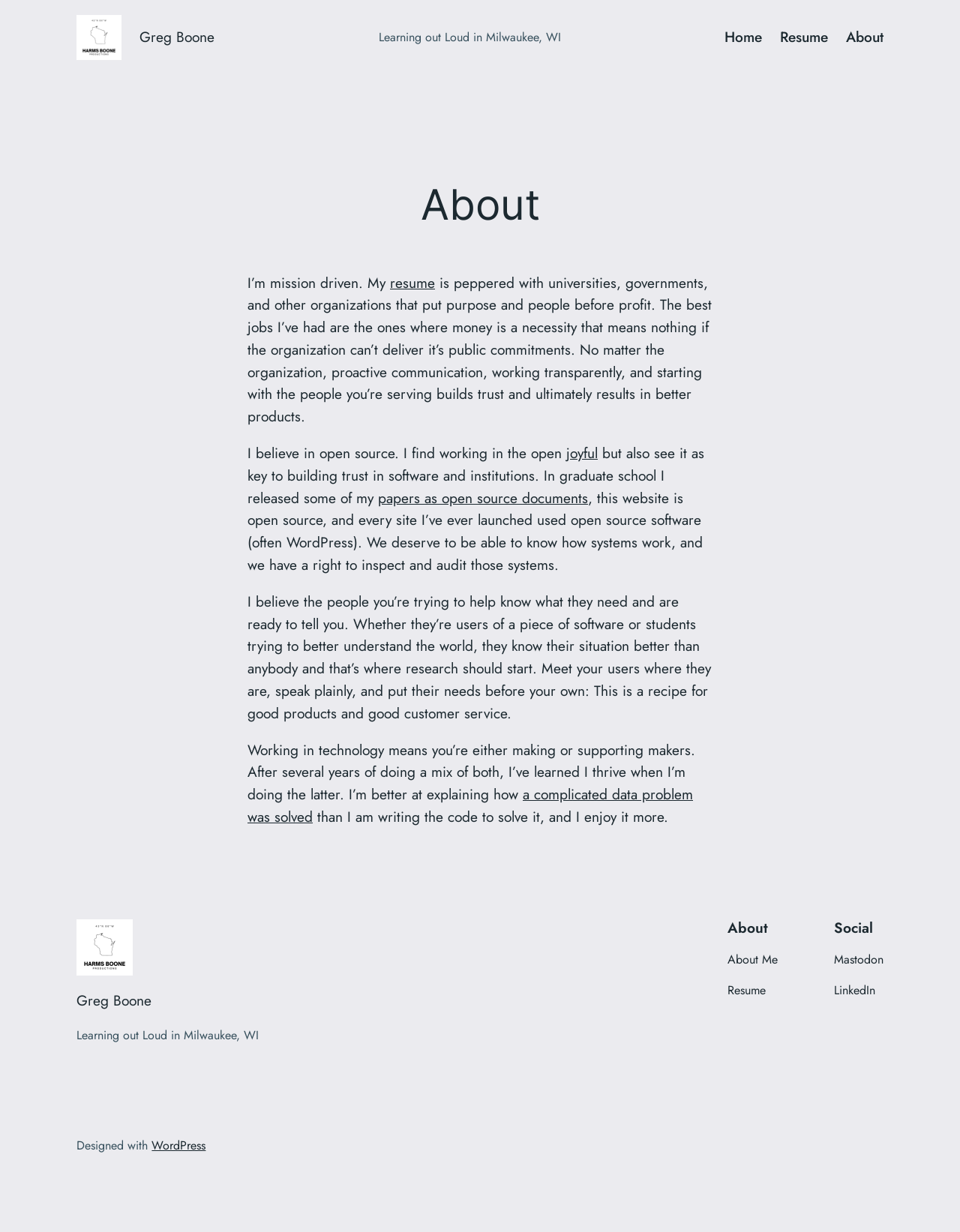Identify the bounding box coordinates of the region that should be clicked to execute the following instruction: "Click on the 'Home' link".

[0.754, 0.021, 0.793, 0.039]